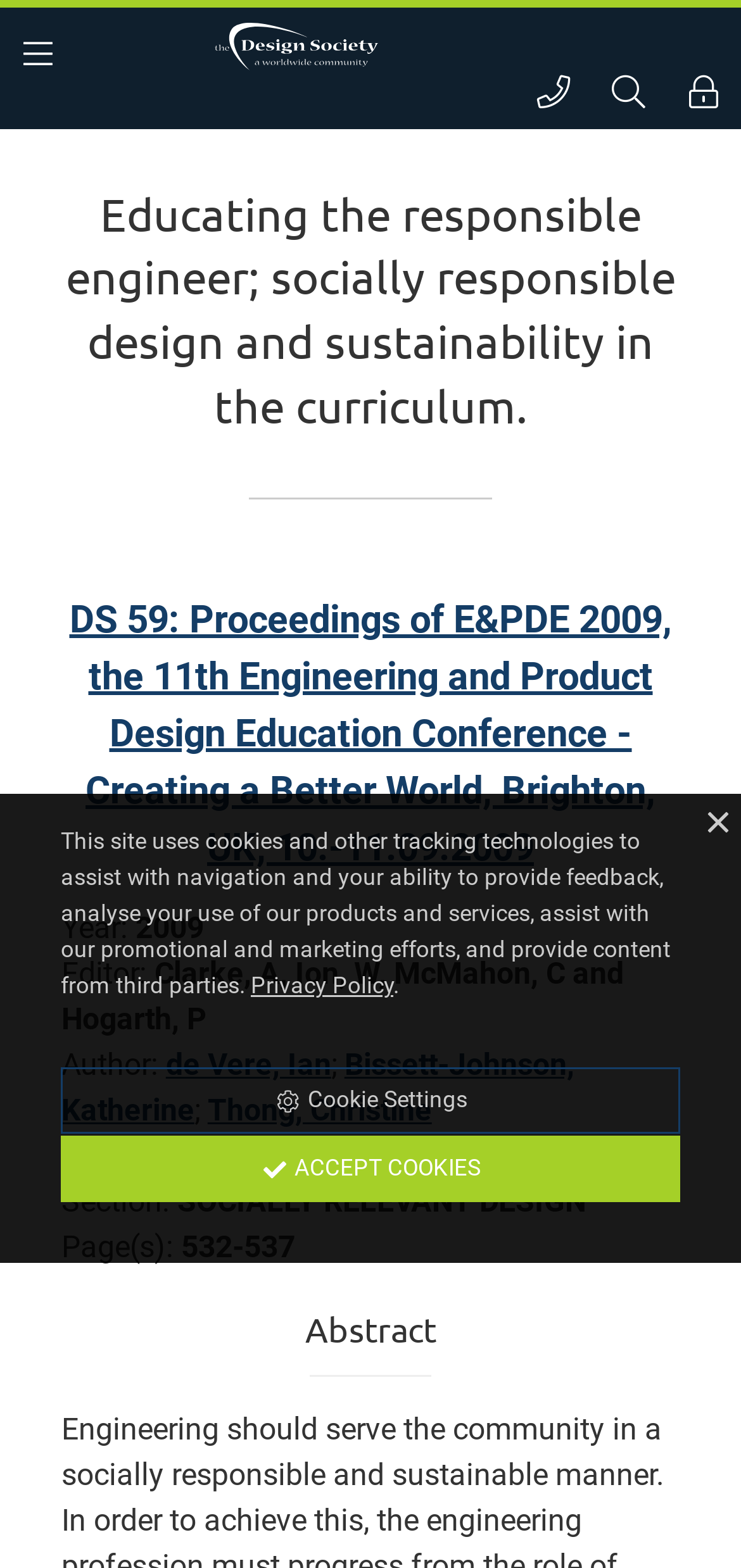Please identify the bounding box coordinates of the element's region that needs to be clicked to fulfill the following instruction: "visit The Design Society website". The bounding box coordinates should consist of four float numbers between 0 and 1, i.e., [left, top, right, bottom].

[0.215, 0.015, 0.585, 0.045]